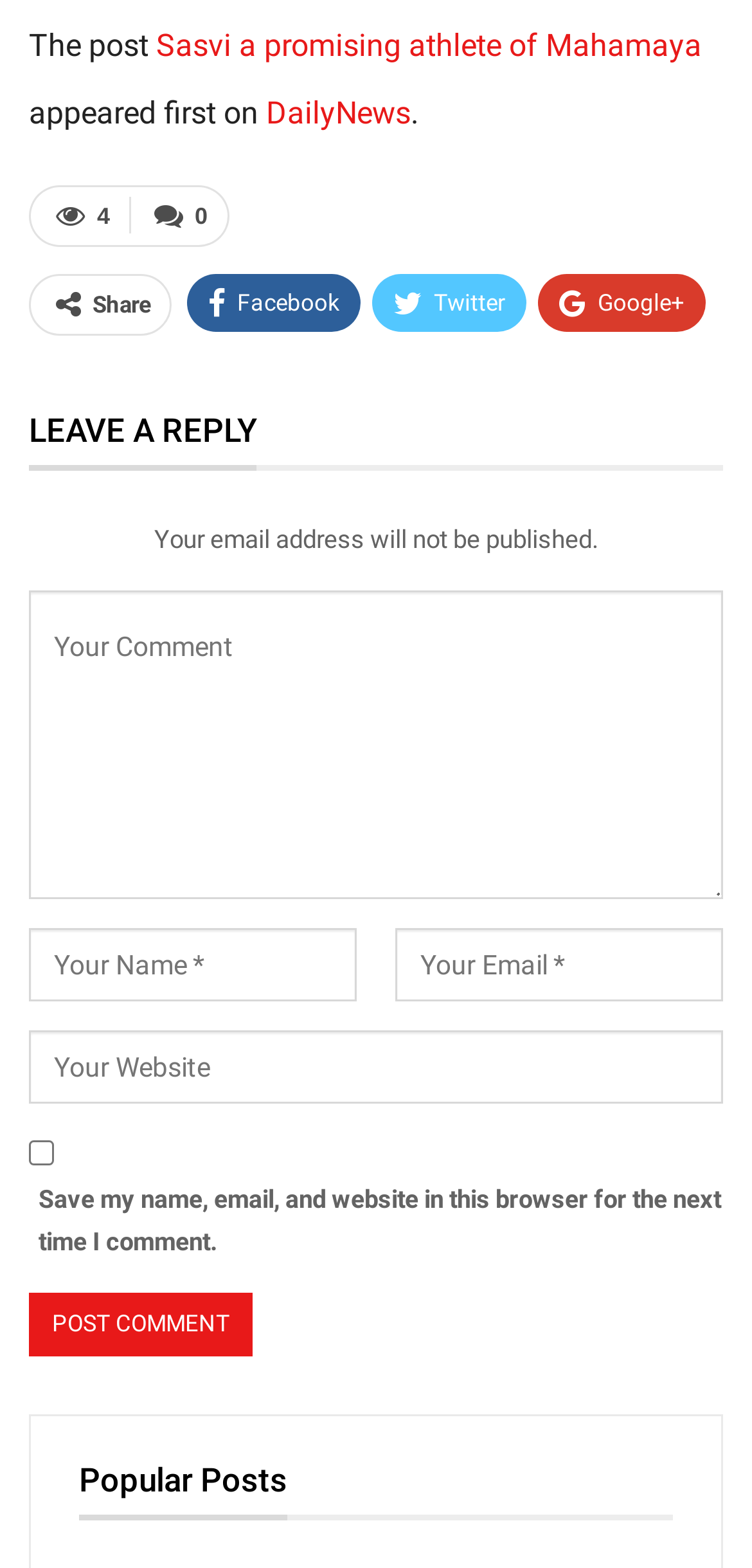Find the bounding box coordinates of the element I should click to carry out the following instruction: "Enter your comment".

[0.038, 0.376, 0.962, 0.573]